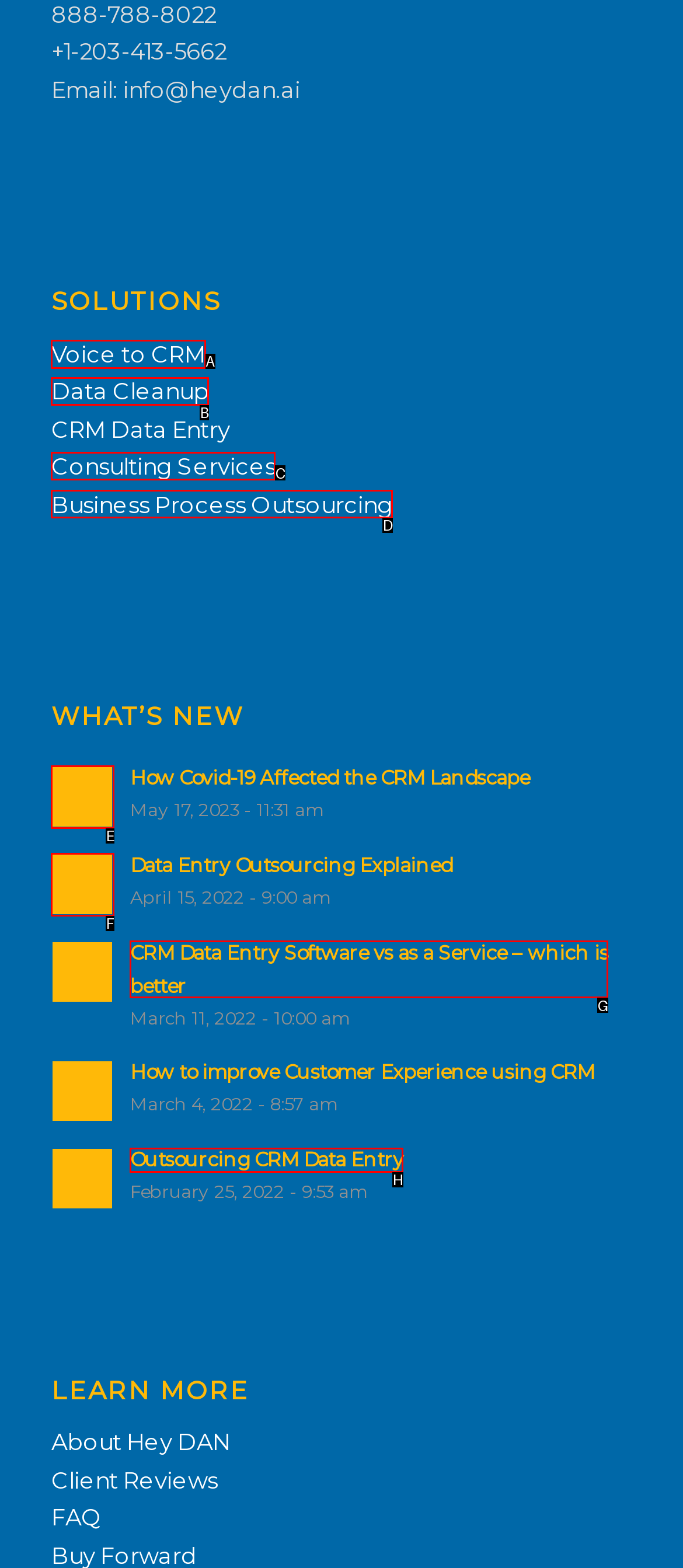Determine the letter of the UI element that you need to click to perform the task: Click 'Voice to CRM'.
Provide your answer with the appropriate option's letter.

A